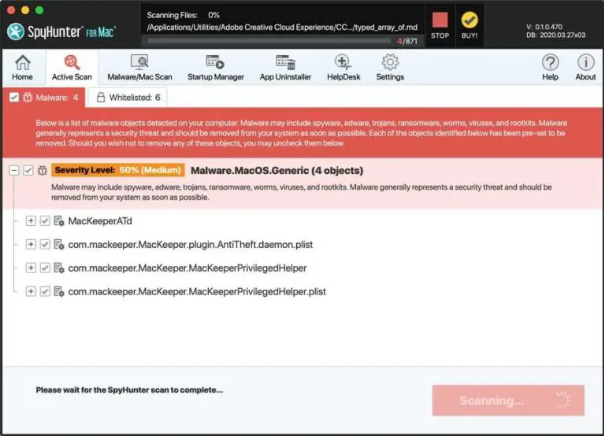Elaborate on the contents of the image in great detail.

The image displays the SpyHunter application running a malware scan on a Mac. The interface shows a summary of detected malware, highlighting that there are four identified threats categorized under "Malware.MacOS.Generic" with a severity level of 50%, classified as medium. The application lists specific files associated with the detected malware, including components related to the MacKeeper software, suggesting that these may pose potential security risks. Users are advised that malware can encompass a variety of threats like spyware, adware, and ransomware, and the importance of addressing these threats is emphasized. A notification at the bottom of the screen prompts users to wait for the scan to complete, indicating an ongoing process of identifying potential security risks on their system.